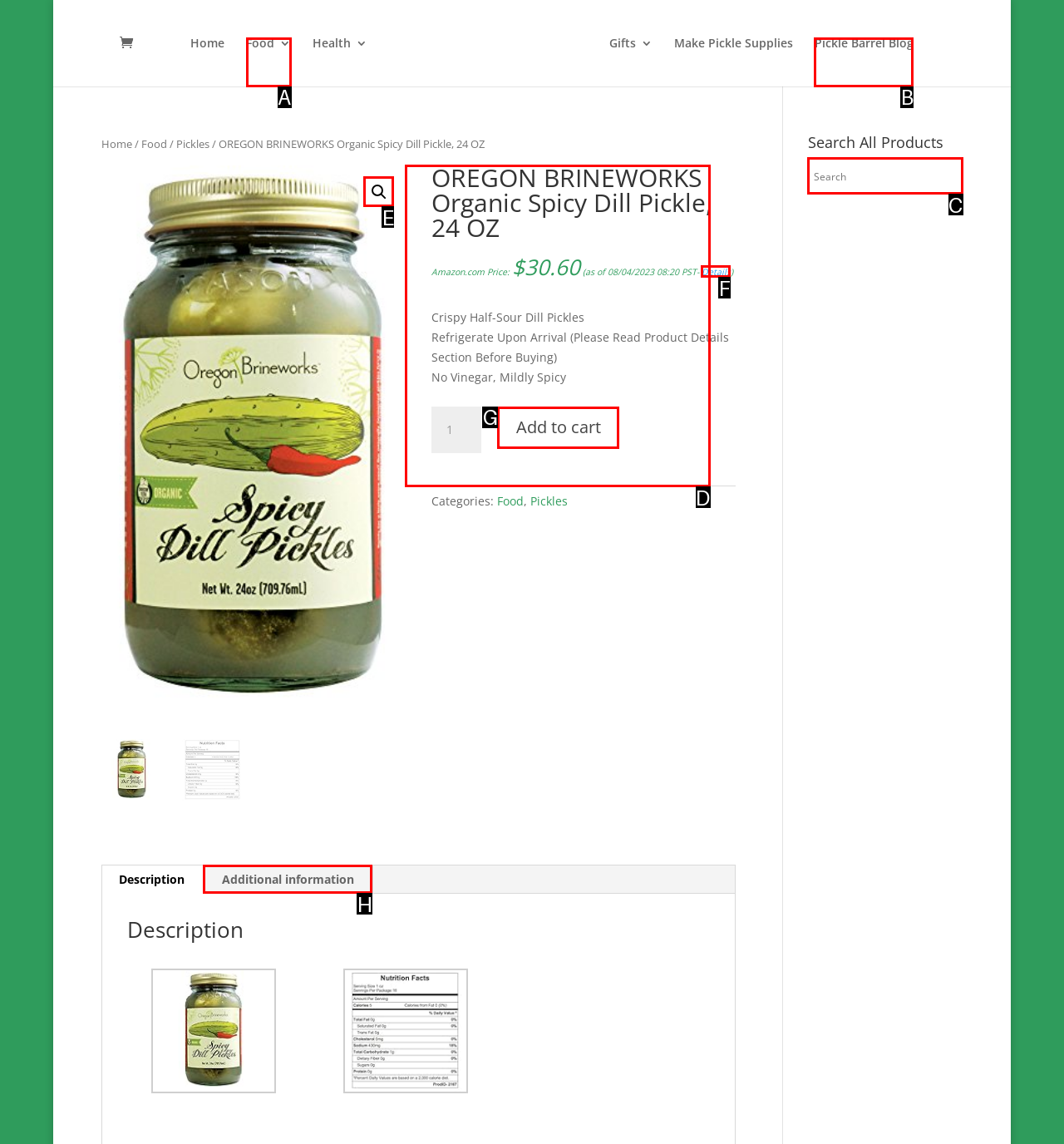Determine which HTML element I should select to execute the task: Search for products
Reply with the corresponding option's letter from the given choices directly.

C